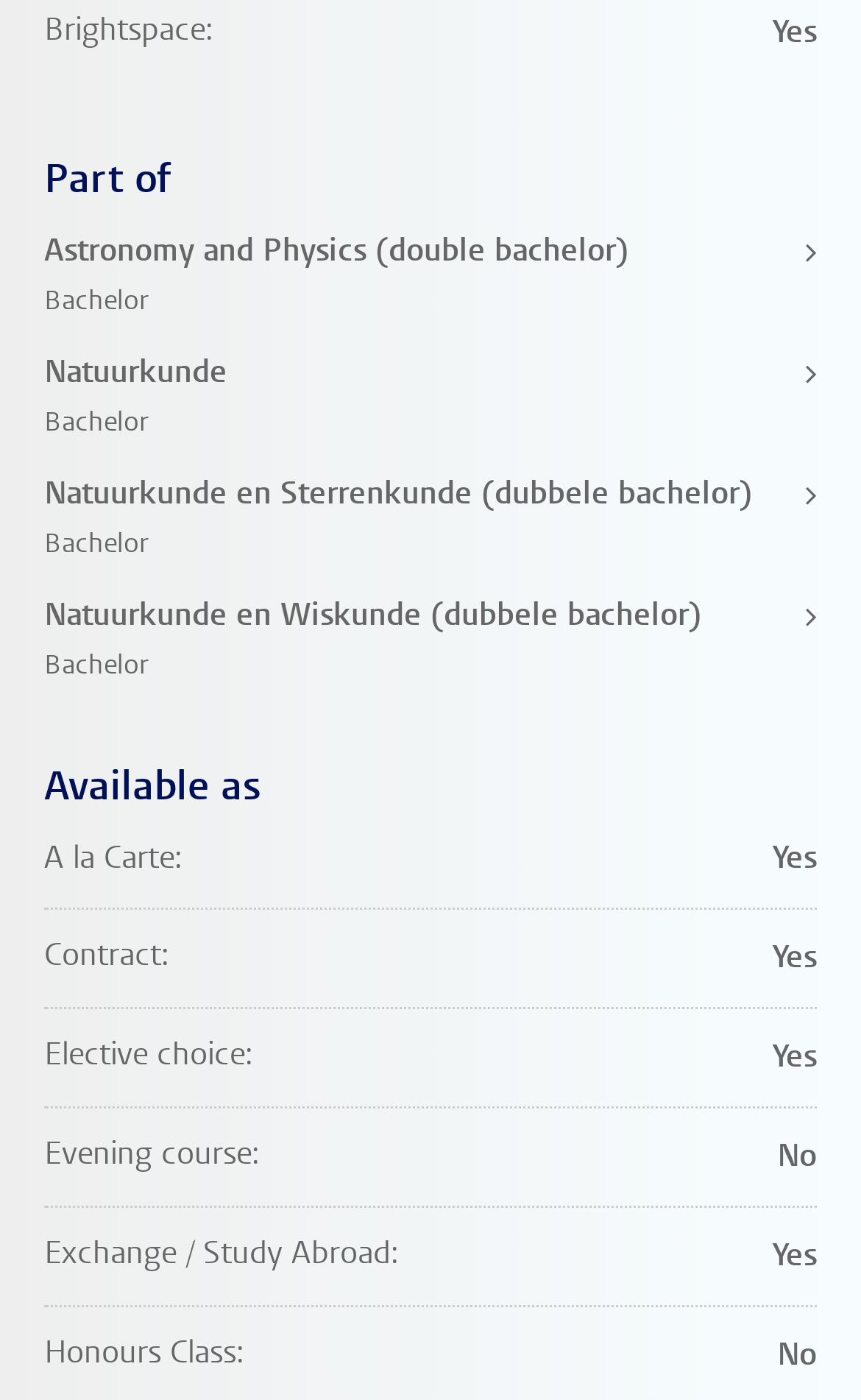Bounding box coordinates should be in the format (top-left x, top-left y, bottom-right x, bottom-right y) and all values should be floating point numbers between 0 and 1. Determine the bounding box coordinate for the UI element described as: Natuurkunde Bachelor

[0.051, 0.249, 0.949, 0.319]